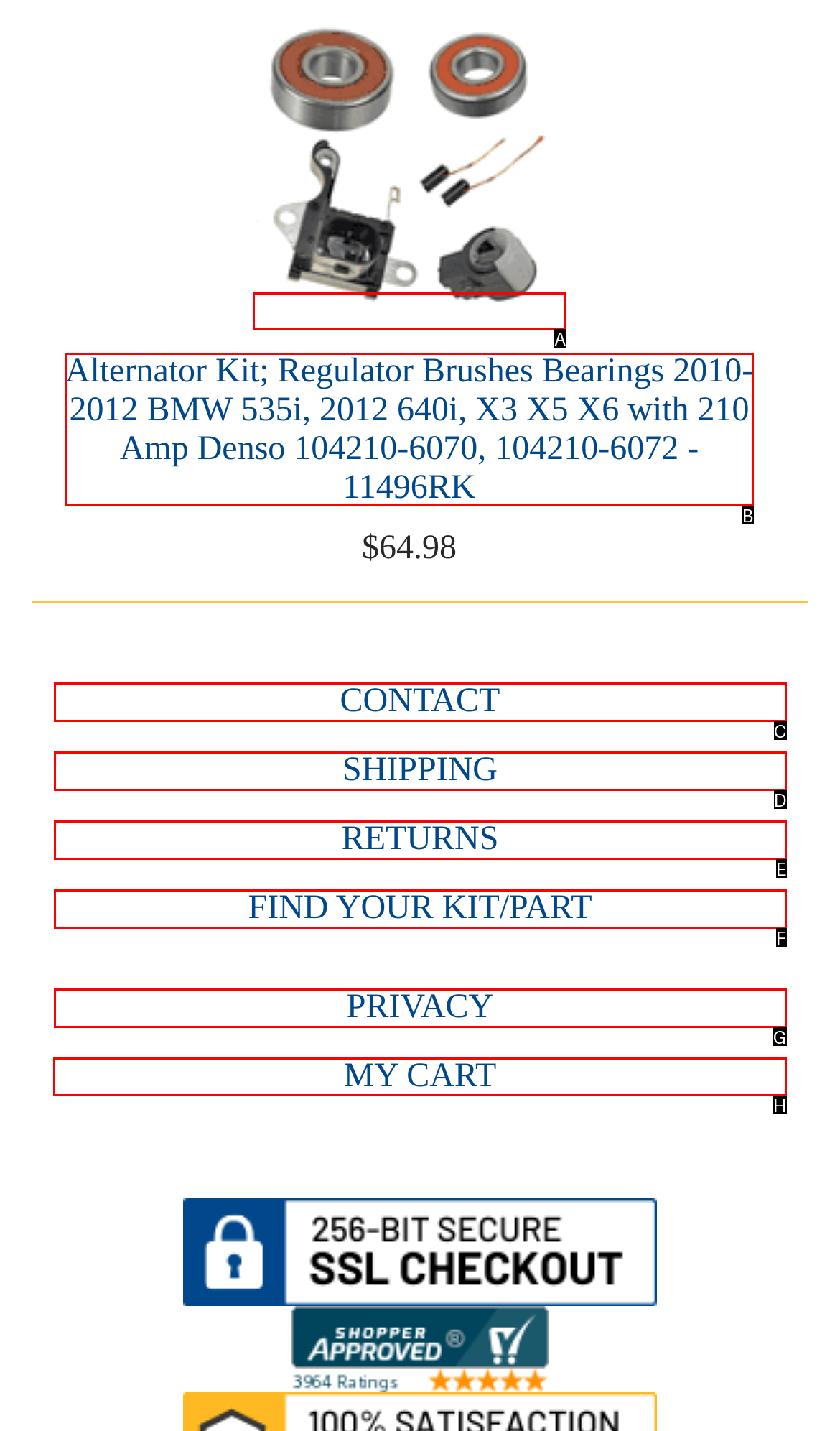Indicate which UI element needs to be clicked to fulfill the task: View shopping cart
Answer with the letter of the chosen option from the available choices directly.

H